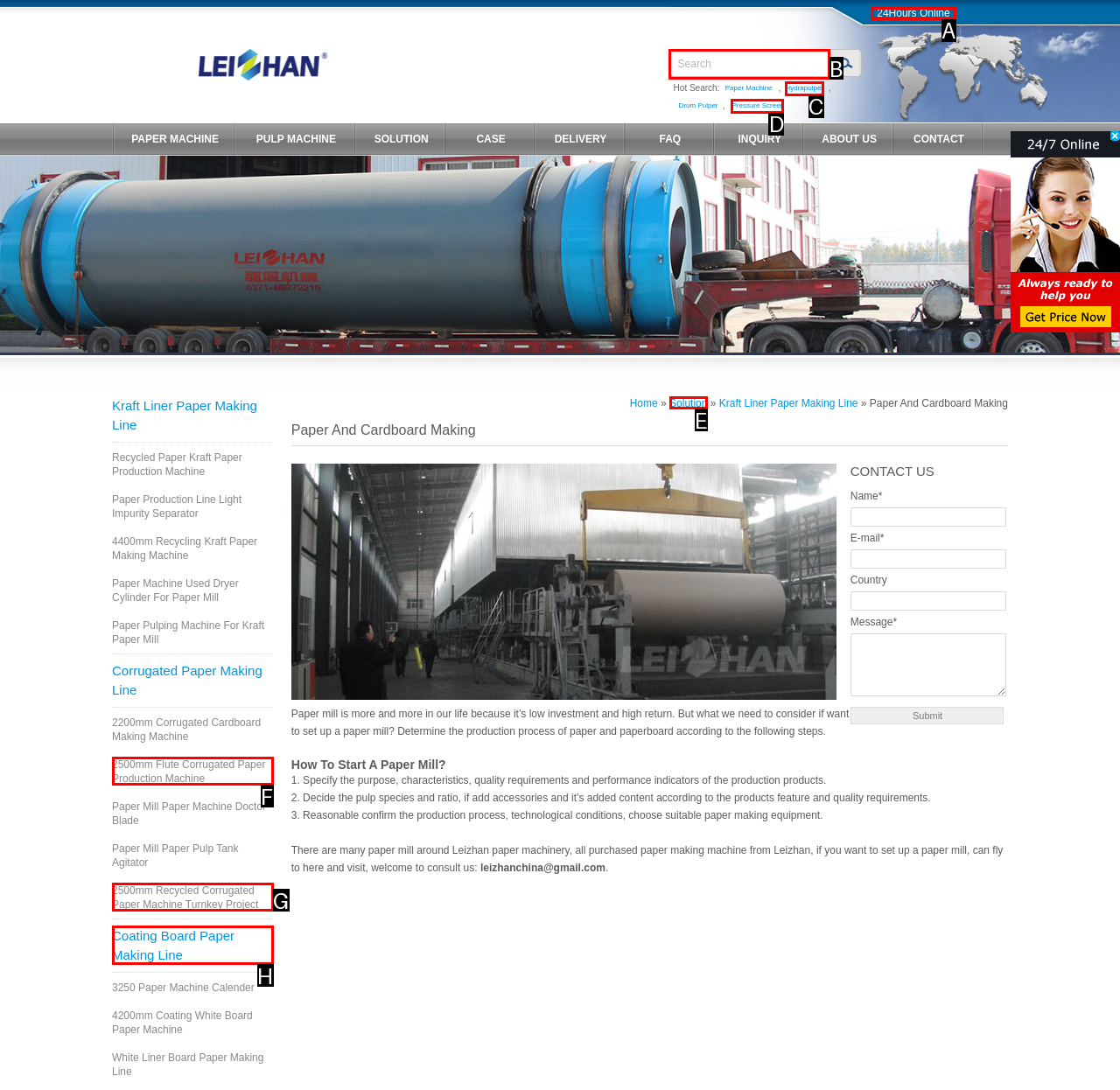Indicate the HTML element that should be clicked to perform the task: Search for paper machine Reply with the letter corresponding to the chosen option.

B